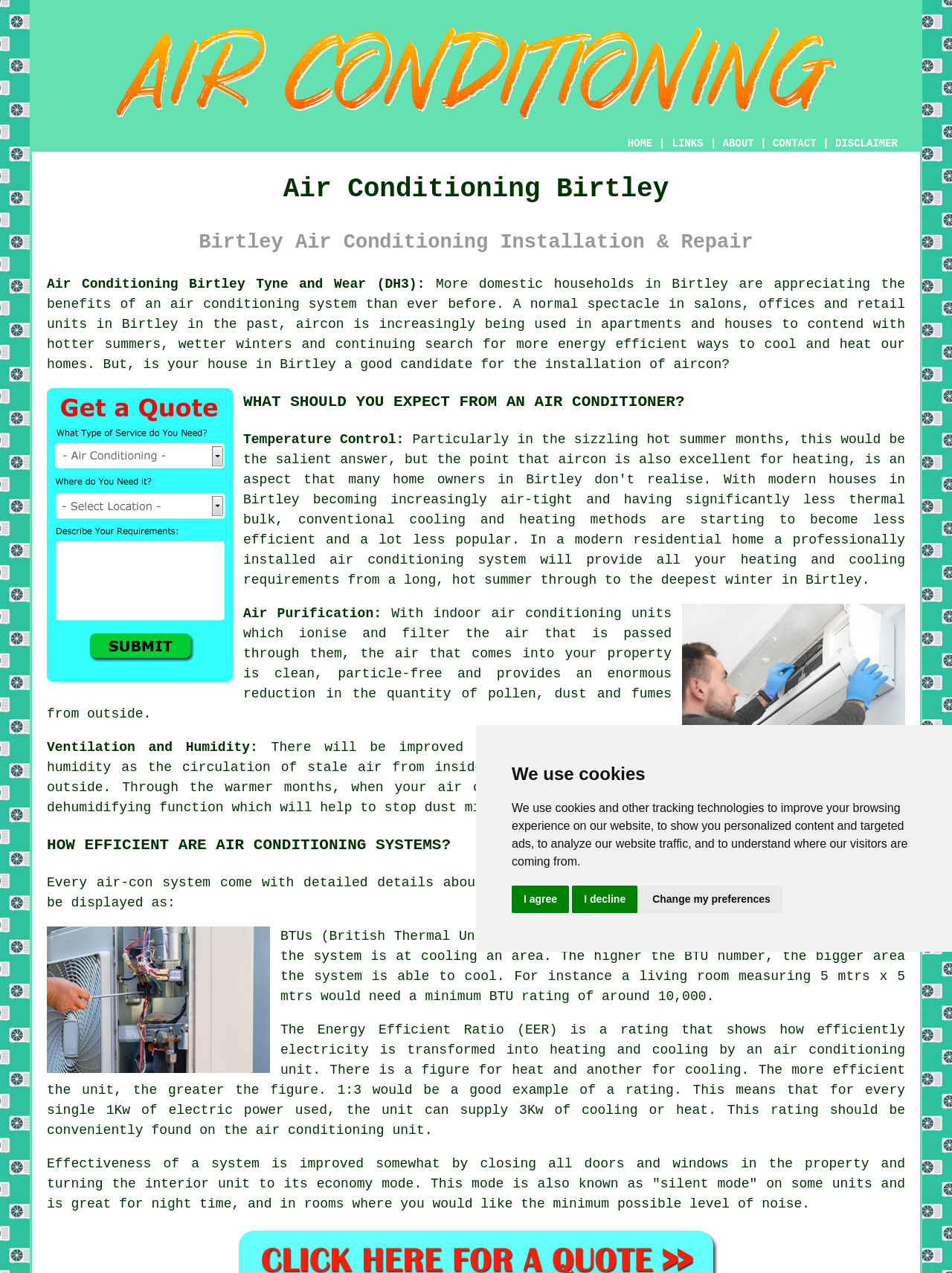Locate the bounding box coordinates of the element I should click to achieve the following instruction: "Click the 'ABOUT' link".

[0.759, 0.108, 0.792, 0.117]